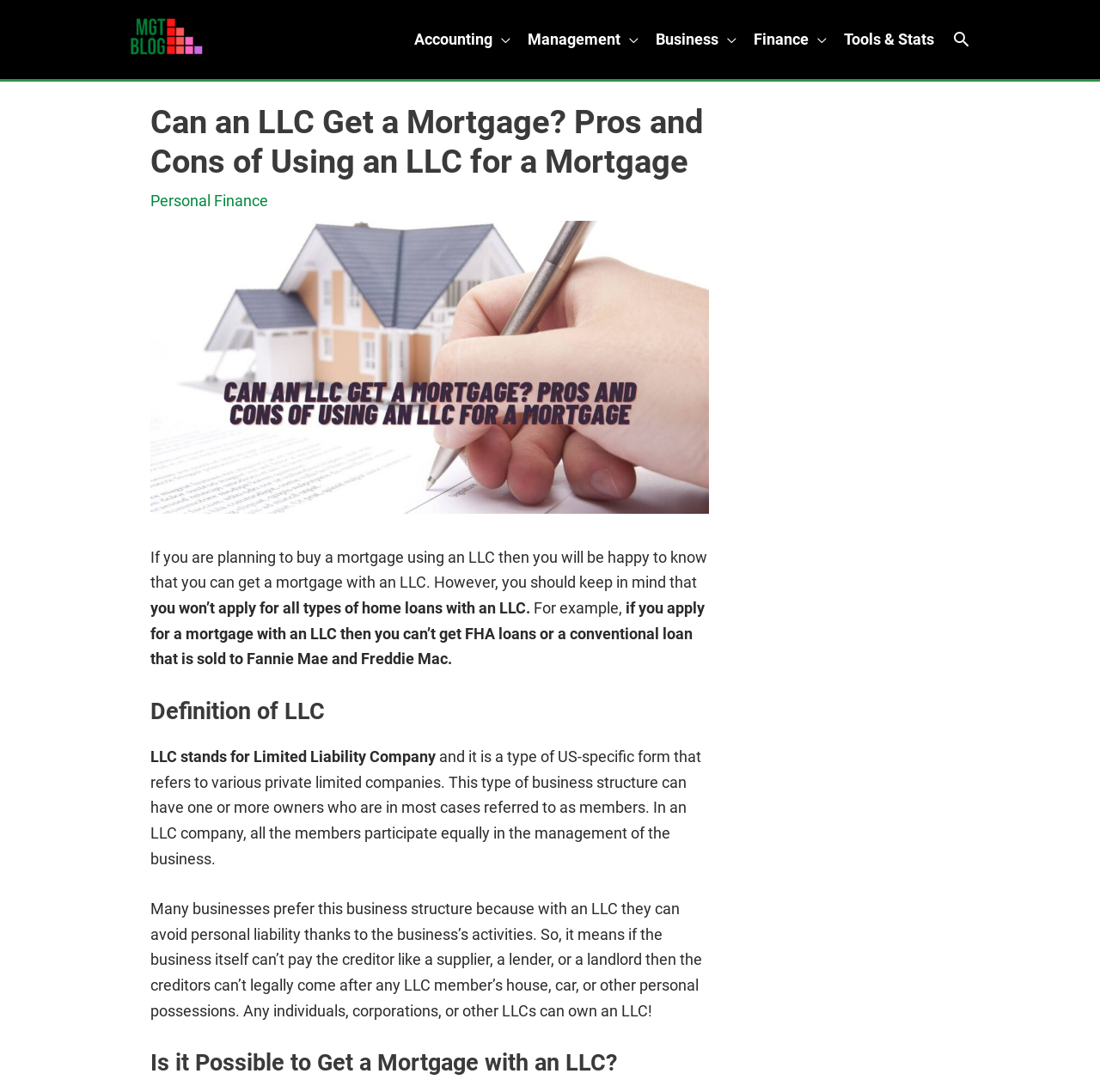What is the benefit of an LLC business structure?
Use the image to give a comprehensive and detailed response to the question.

According to the webpage, one of the benefits of an LLC business structure is that it allows members to avoid personal liability, meaning that creditors can't legally come after any LLC member's personal possessions if the business can't pay its debts.